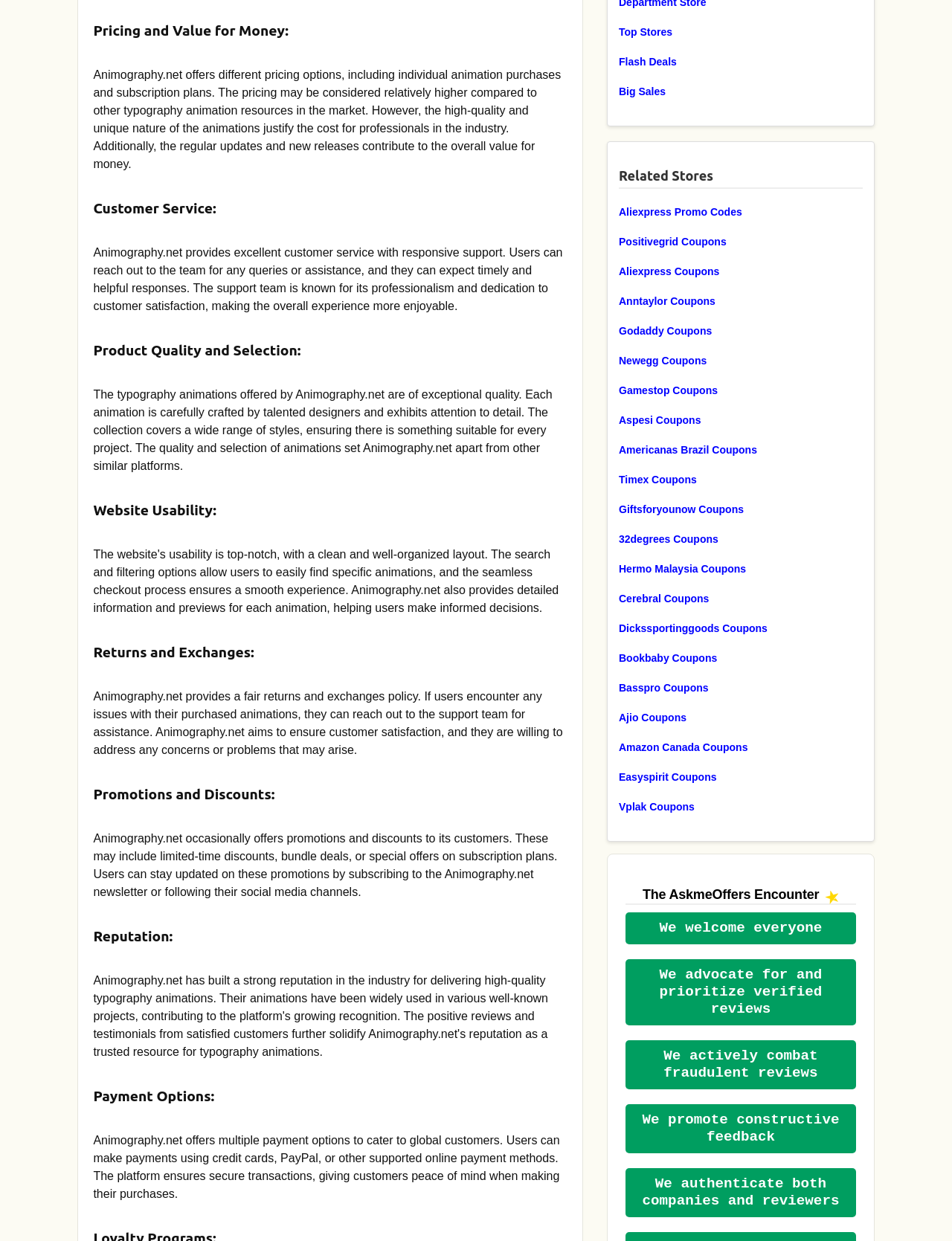What is the purpose of Animography.net's support team?
Provide a detailed and well-explained answer to the question.

I read the StaticText element under the 'Customer Service:' heading, which states that users can reach out to the team for any queries or assistance, indicating that the support team is there to help users.